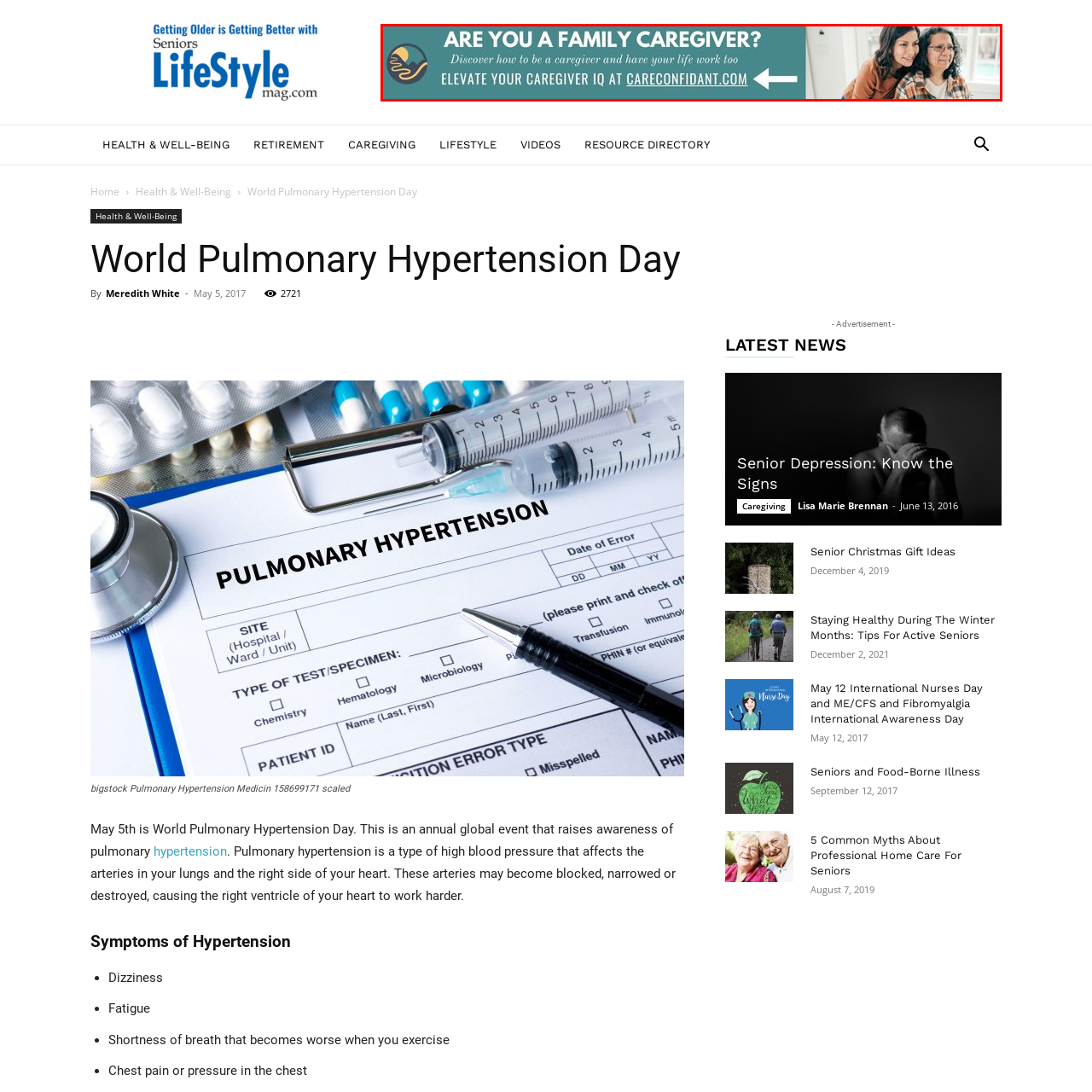What is the website mentioned in the banner?
Look closely at the area highlighted by the red bounding box and give a detailed response to the question.

The banner directs readers to visit 'careconfidant.com' for further resources, aiming to elevate their caregiver knowledge and skills.